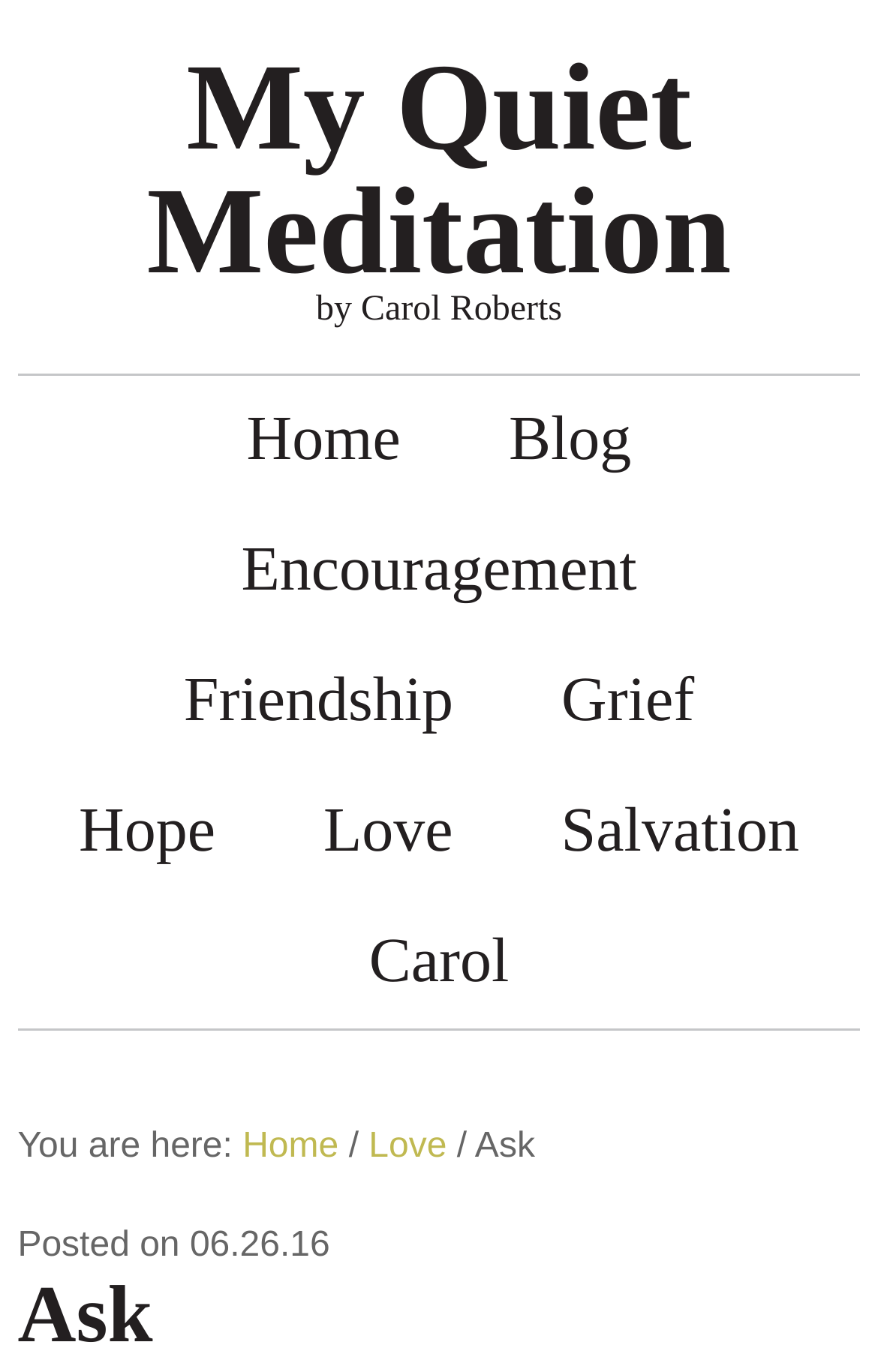What is the current page in the breadcrumb?
Please analyze the image and answer the question with as much detail as possible.

The breadcrumb is located at the bottom of the webpage, and it shows the navigation path. The current page is 'Ask', which is the last item in the breadcrumb.